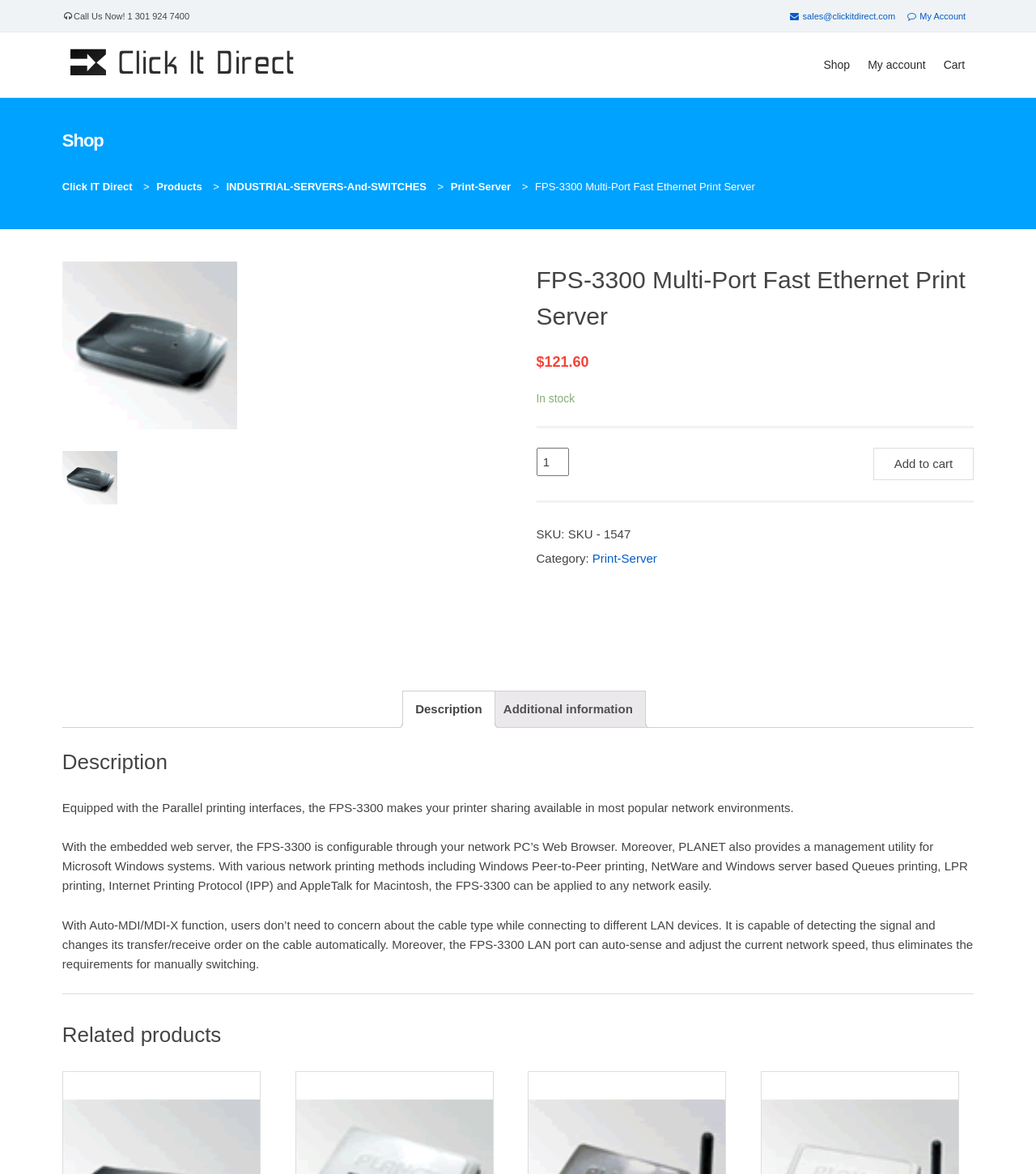Find the bounding box coordinates of the element you need to click on to perform this action: 'Add to cart'. The coordinates should be represented by four float values between 0 and 1, in the format [left, top, right, bottom].

[0.843, 0.382, 0.94, 0.409]